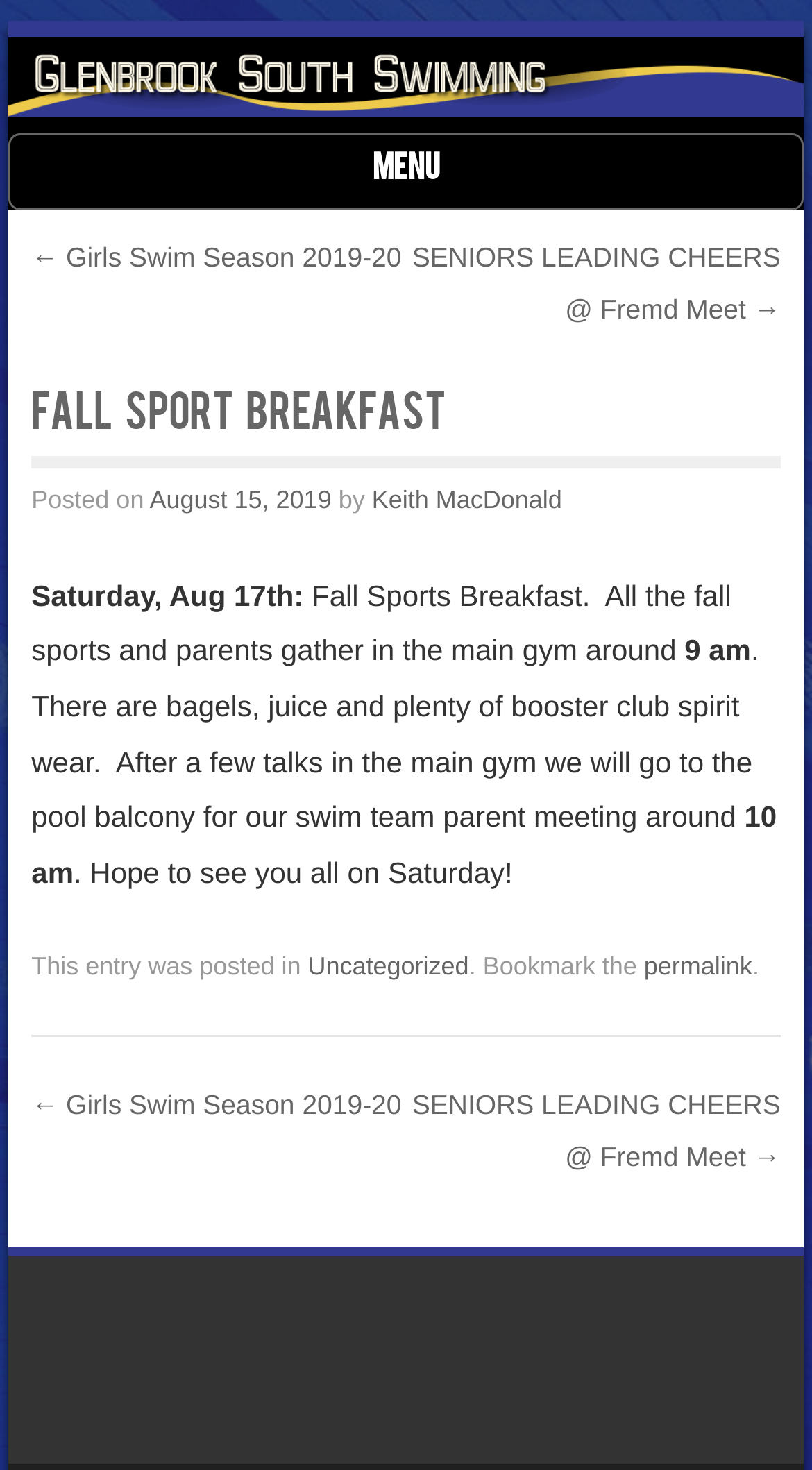Please specify the bounding box coordinates in the format (top-left x, top-left y, bottom-right x, bottom-right y), with values ranging from 0 to 1. Identify the bounding box for the UI component described as follows: Skip to content

[0.01, 0.15, 0.248, 0.173]